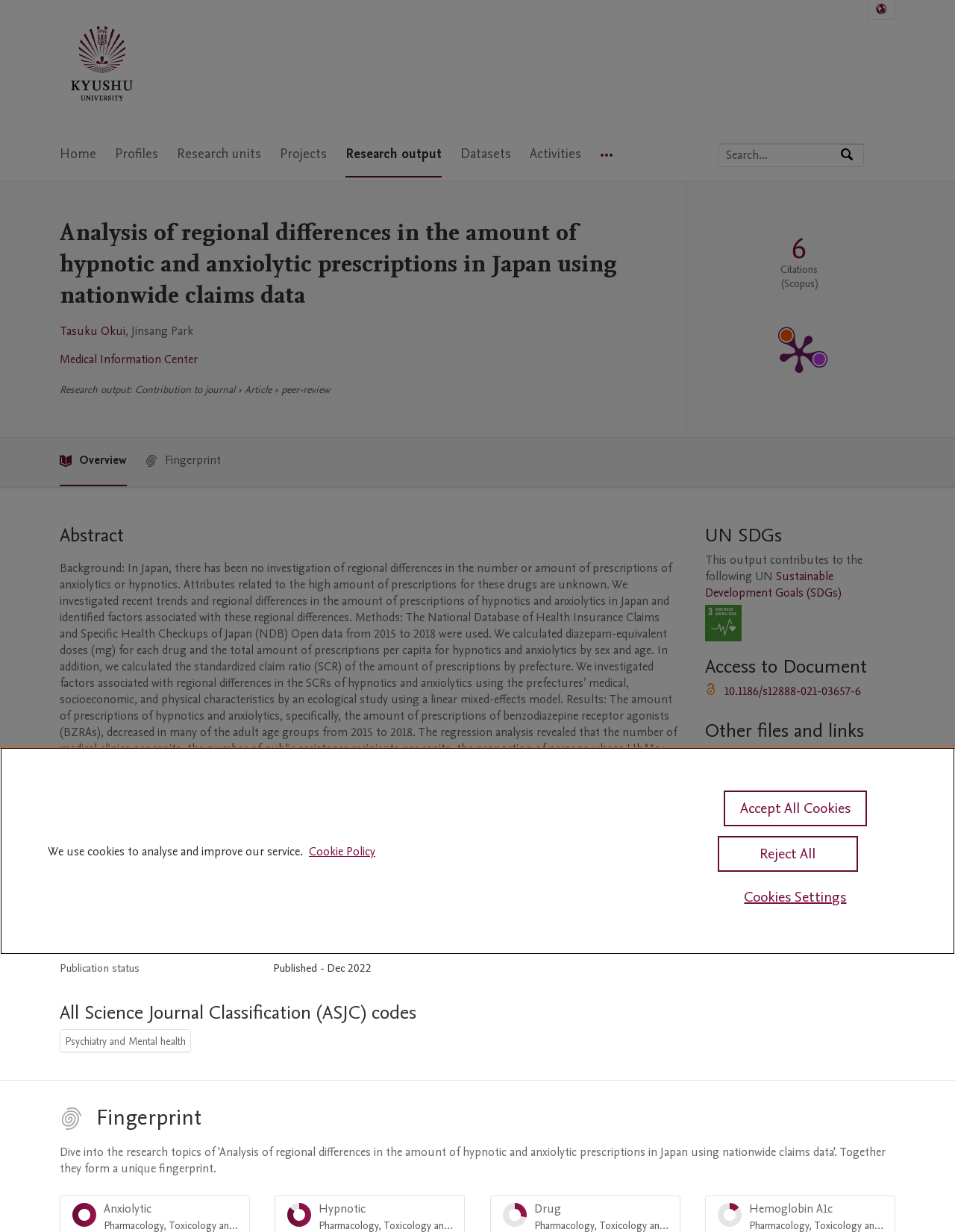Please identify the bounding box coordinates of the area I need to click to accomplish the following instruction: "Read the abstract".

[0.062, 0.424, 0.712, 0.445]